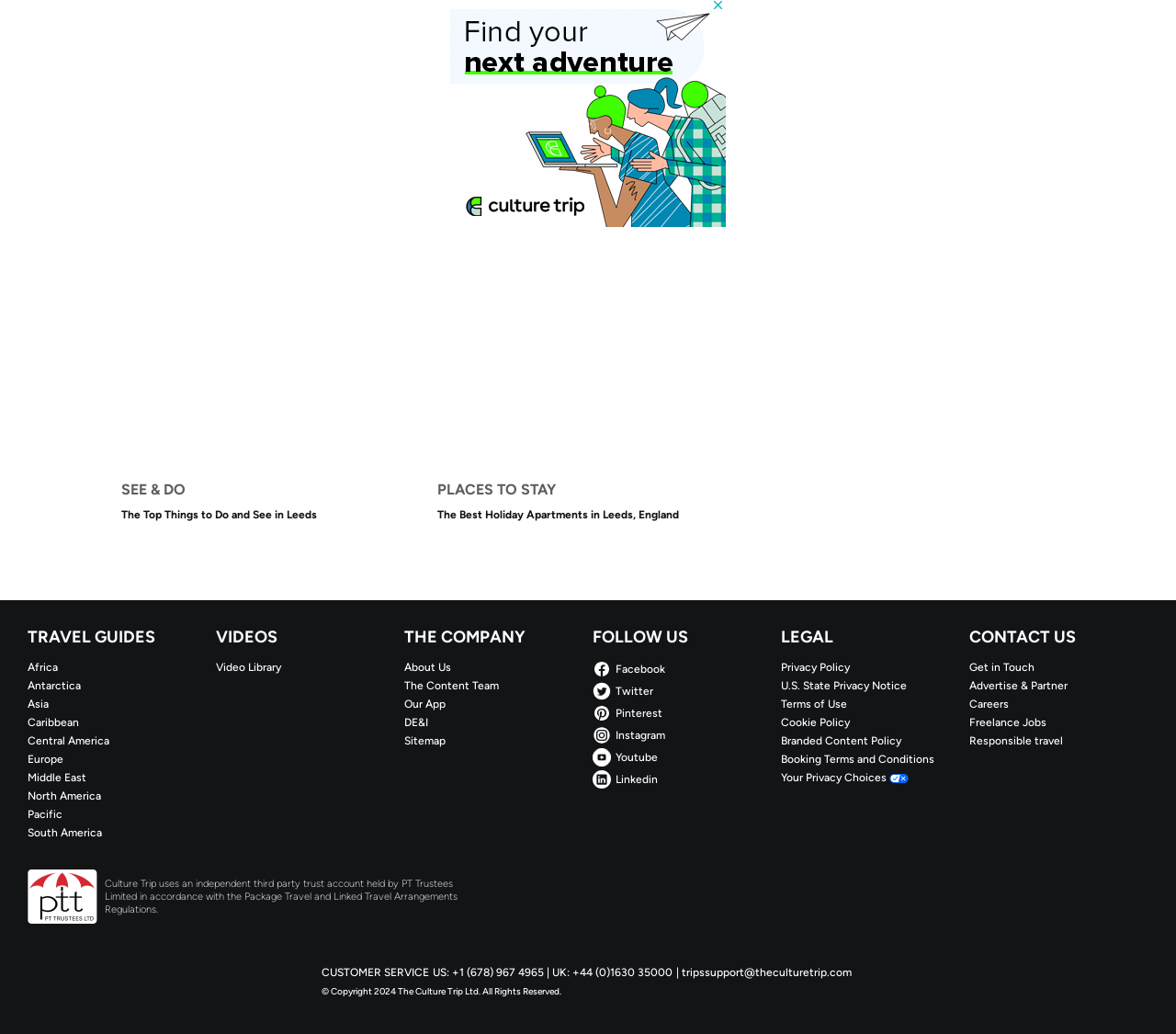Specify the bounding box coordinates of the element's region that should be clicked to achieve the following instruction: "Explore PLACES TO STAY". The bounding box coordinates consist of four float numbers between 0 and 1, in the format [left, top, right, bottom].

[0.372, 0.234, 0.628, 0.536]